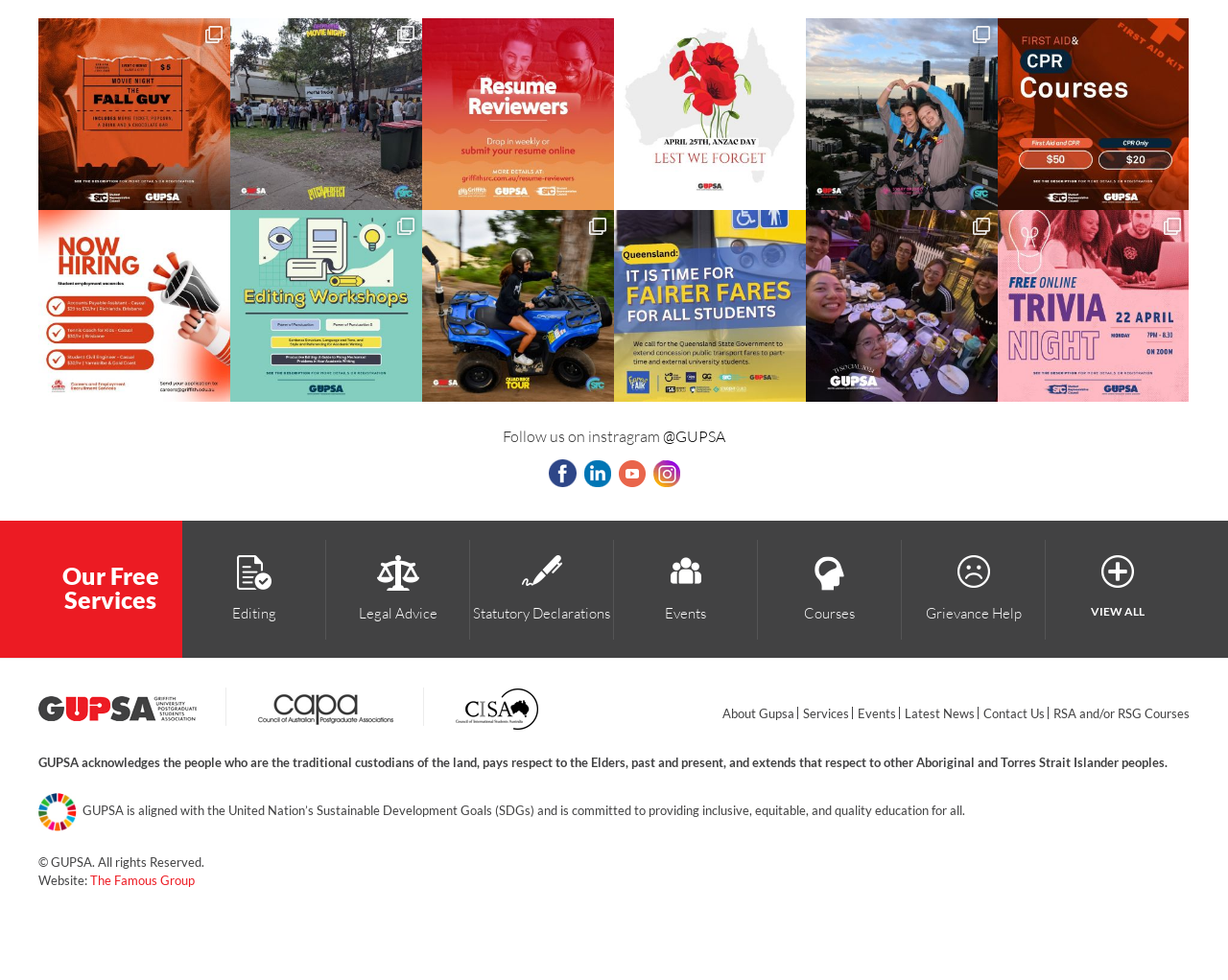Locate the bounding box coordinates of the area where you should click to accomplish the instruction: "View all services".

[0.852, 0.551, 0.969, 0.648]